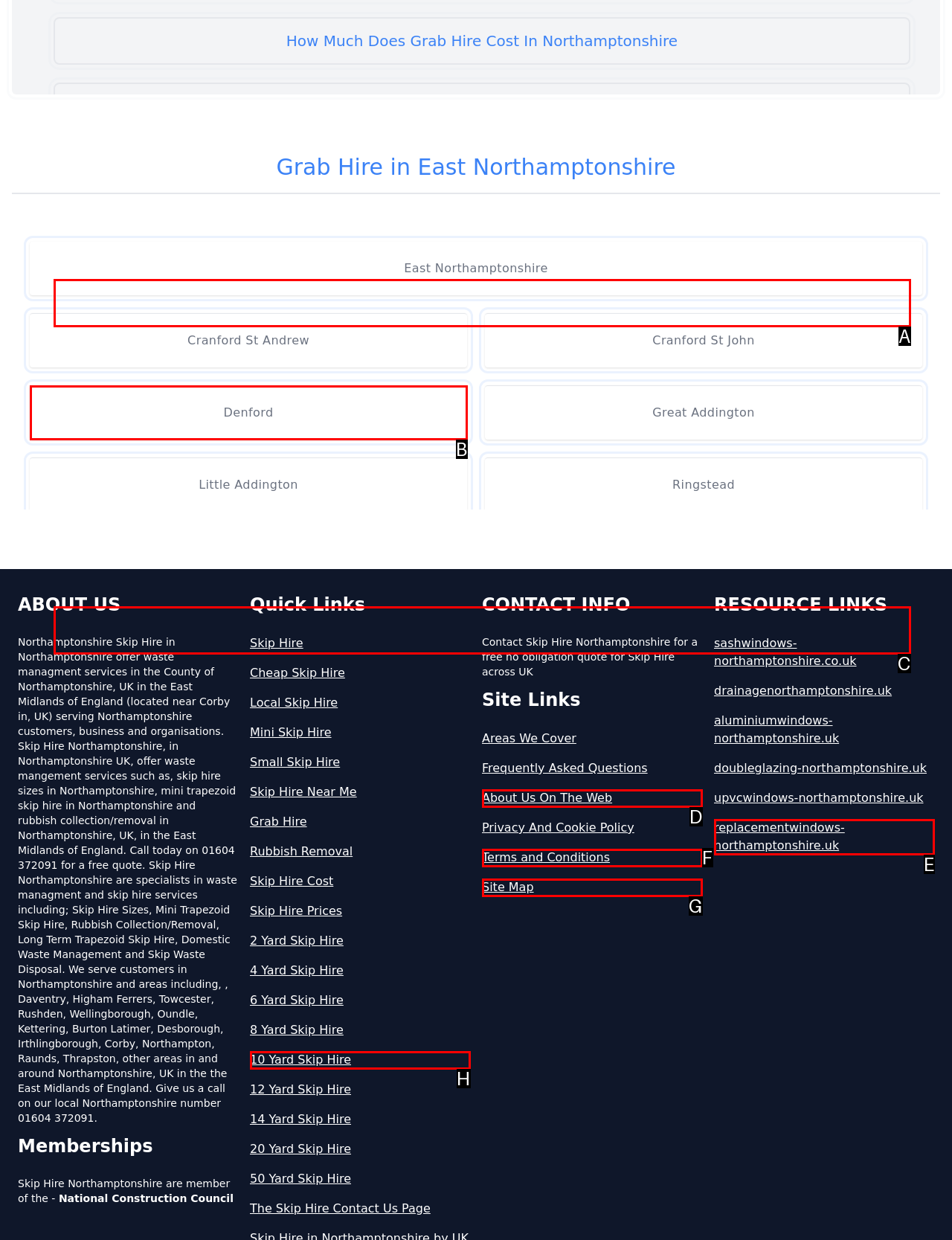Determine the UI element that matches the description: About Us On The Web
Answer with the letter from the given choices.

D